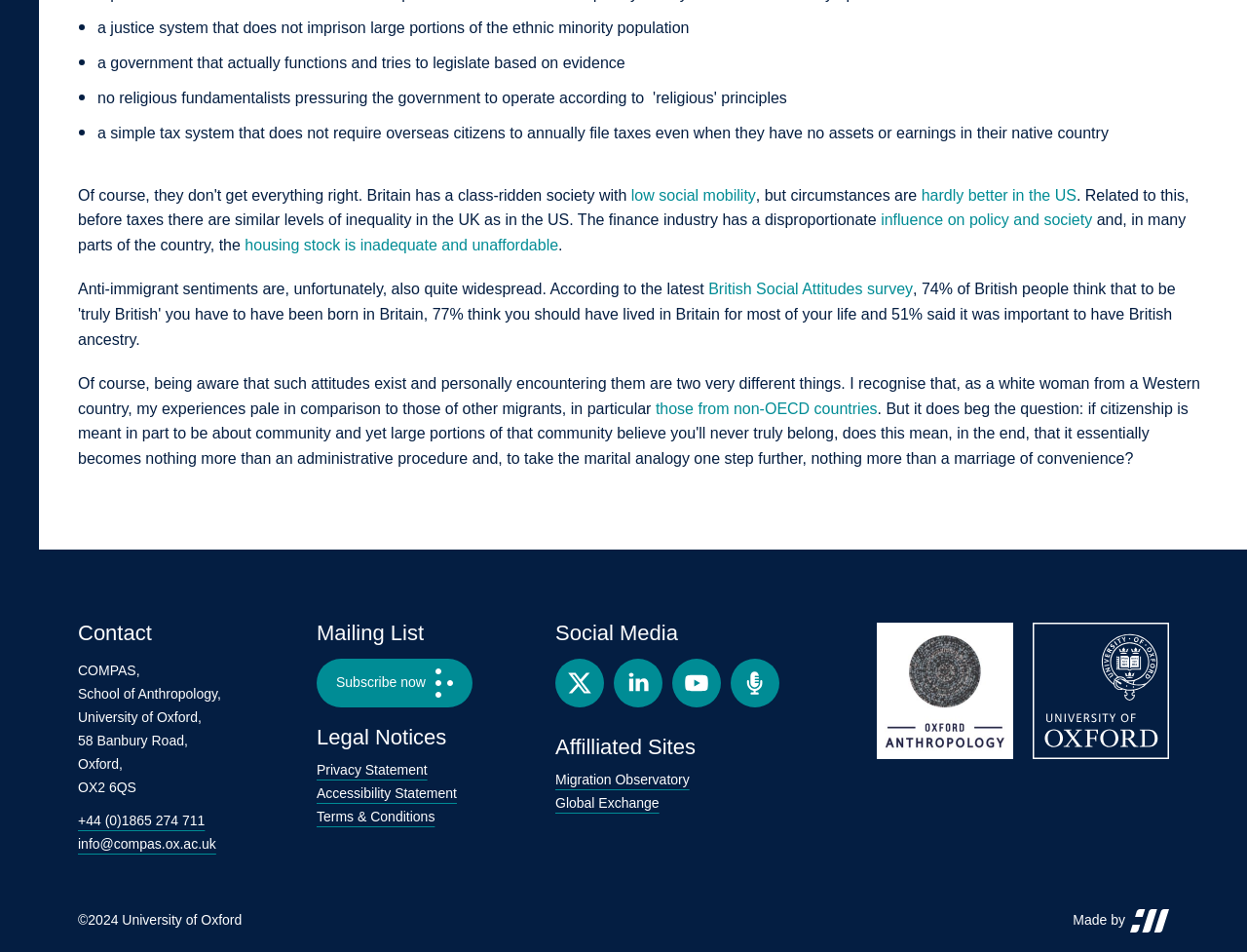What is the phone number of COMPAS?
Give a single word or phrase answer based on the content of the image.

+44 (0)1865 274 711